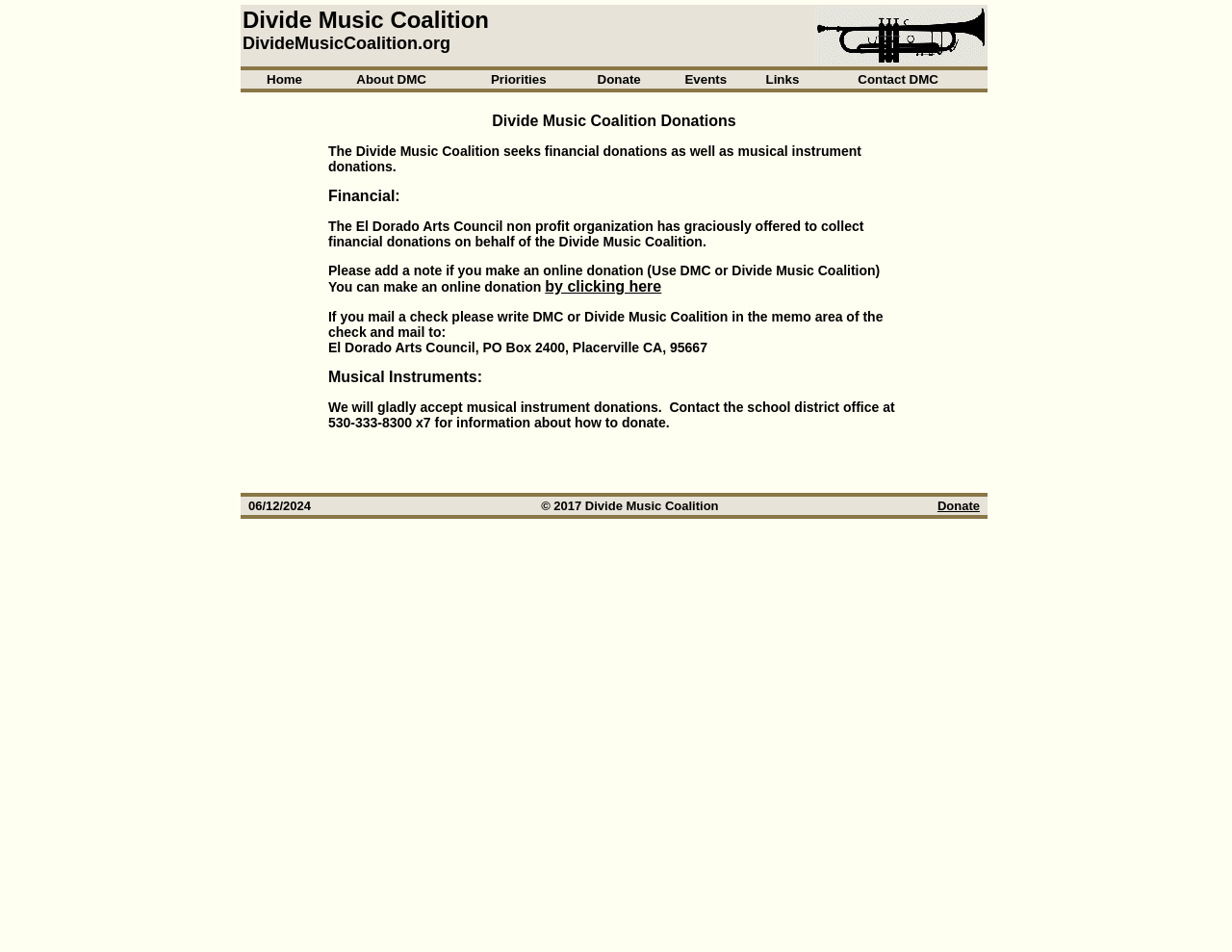Based on the element description "Links", predict the bounding box coordinates of the UI element.

[0.608, 0.076, 0.663, 0.091]